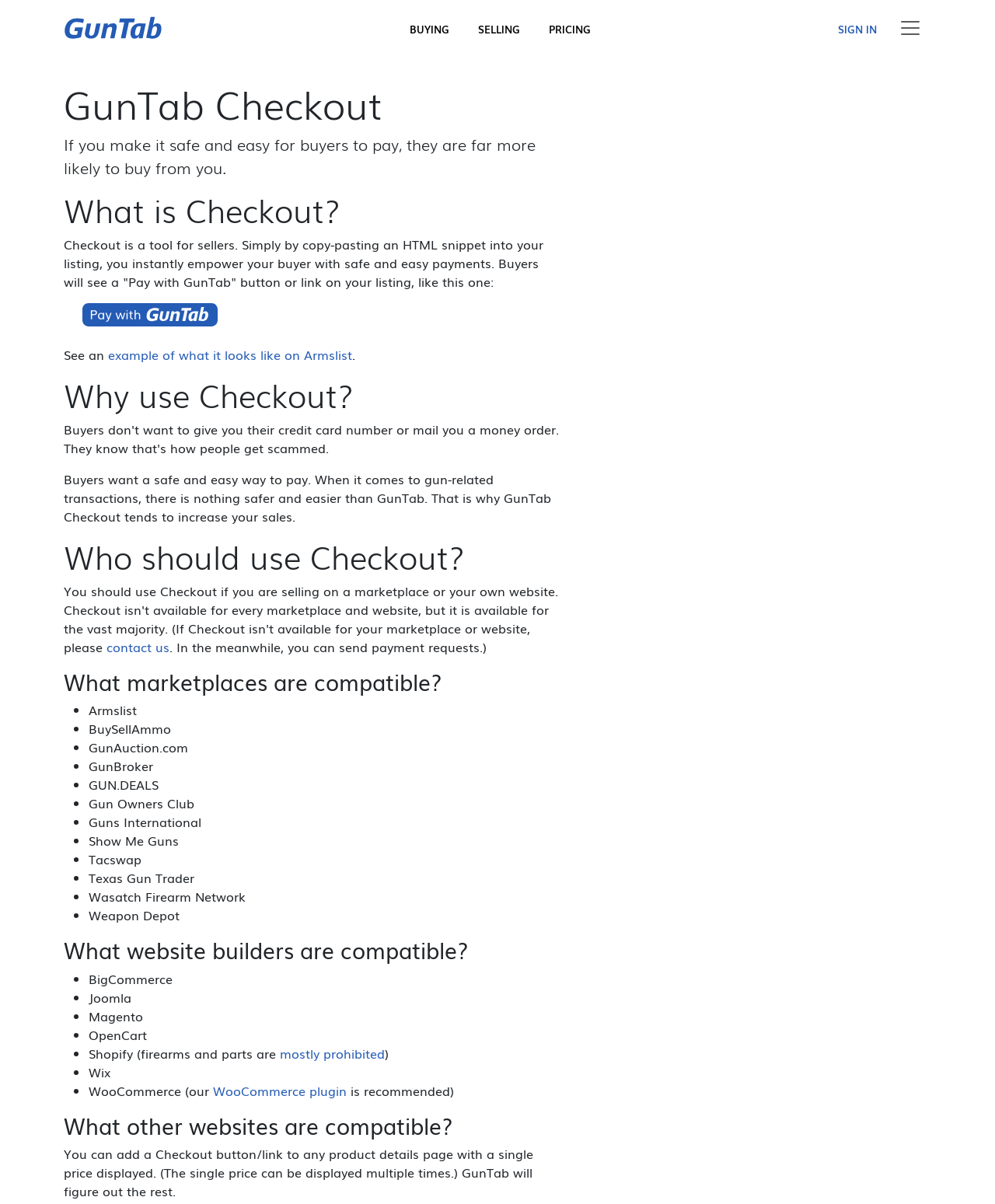Give the bounding box coordinates for this UI element: "parent_node: BUYING SELLING PRICING". The coordinates should be four float numbers between 0 and 1, arranged as [left, top, right, bottom].

[0.064, 0.005, 0.163, 0.041]